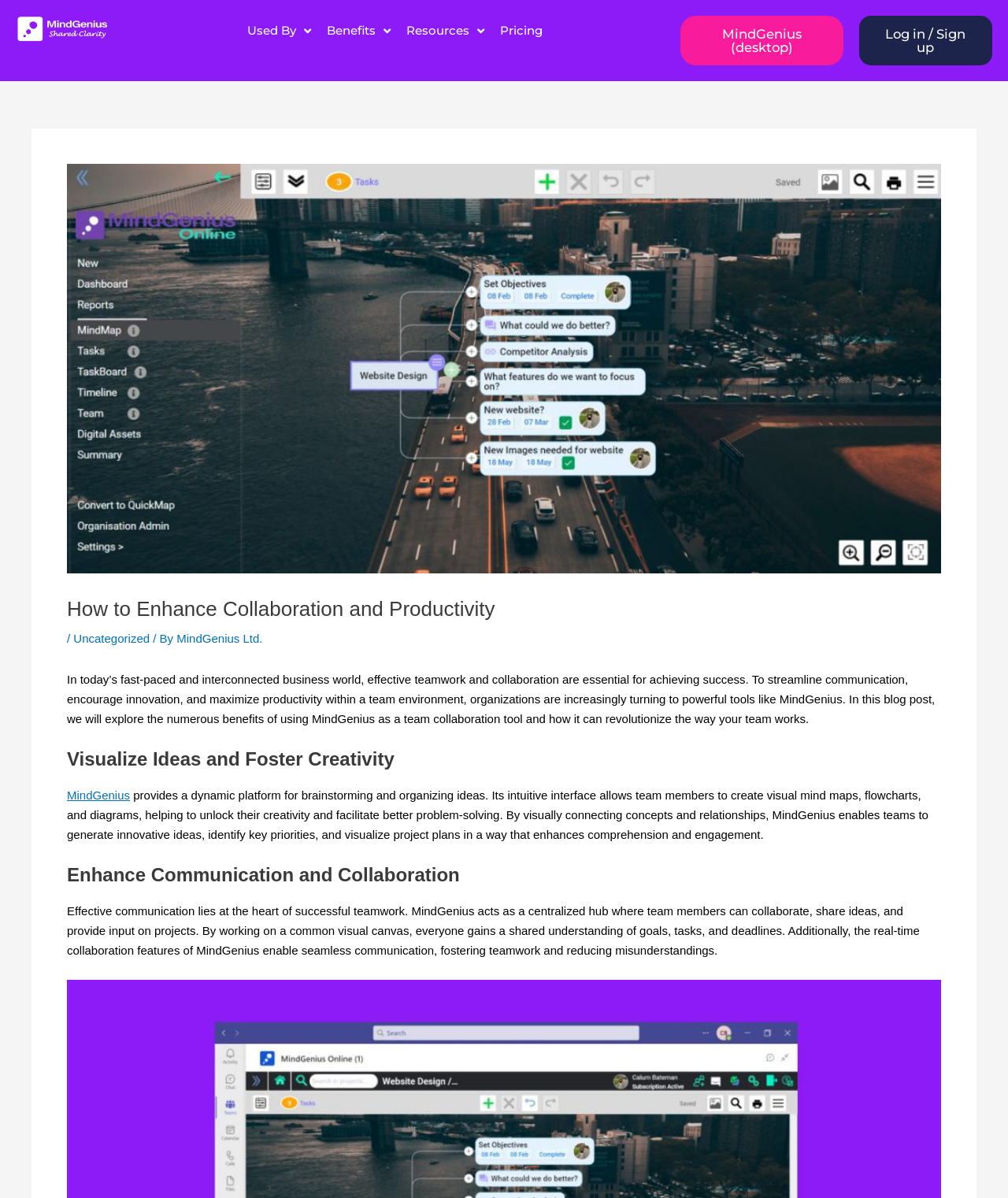Please find and report the bounding box coordinates of the element to click in order to perform the following action: "Explore the Resources page". The coordinates should be expressed as four float numbers between 0 and 1, in the format [left, top, right, bottom].

[0.395, 0.013, 0.488, 0.038]